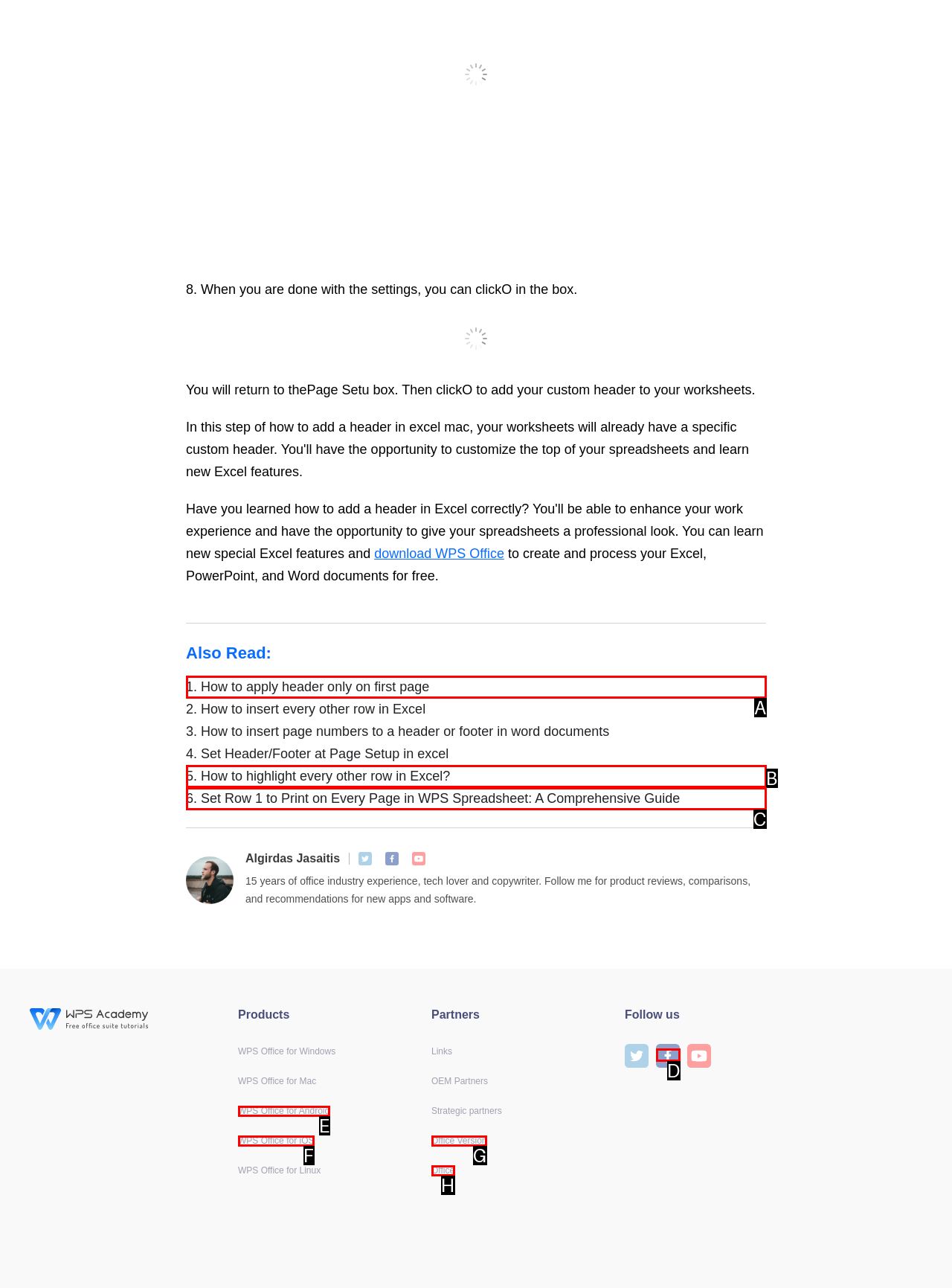Identify the option that corresponds to: Office Version
Respond with the corresponding letter from the choices provided.

G